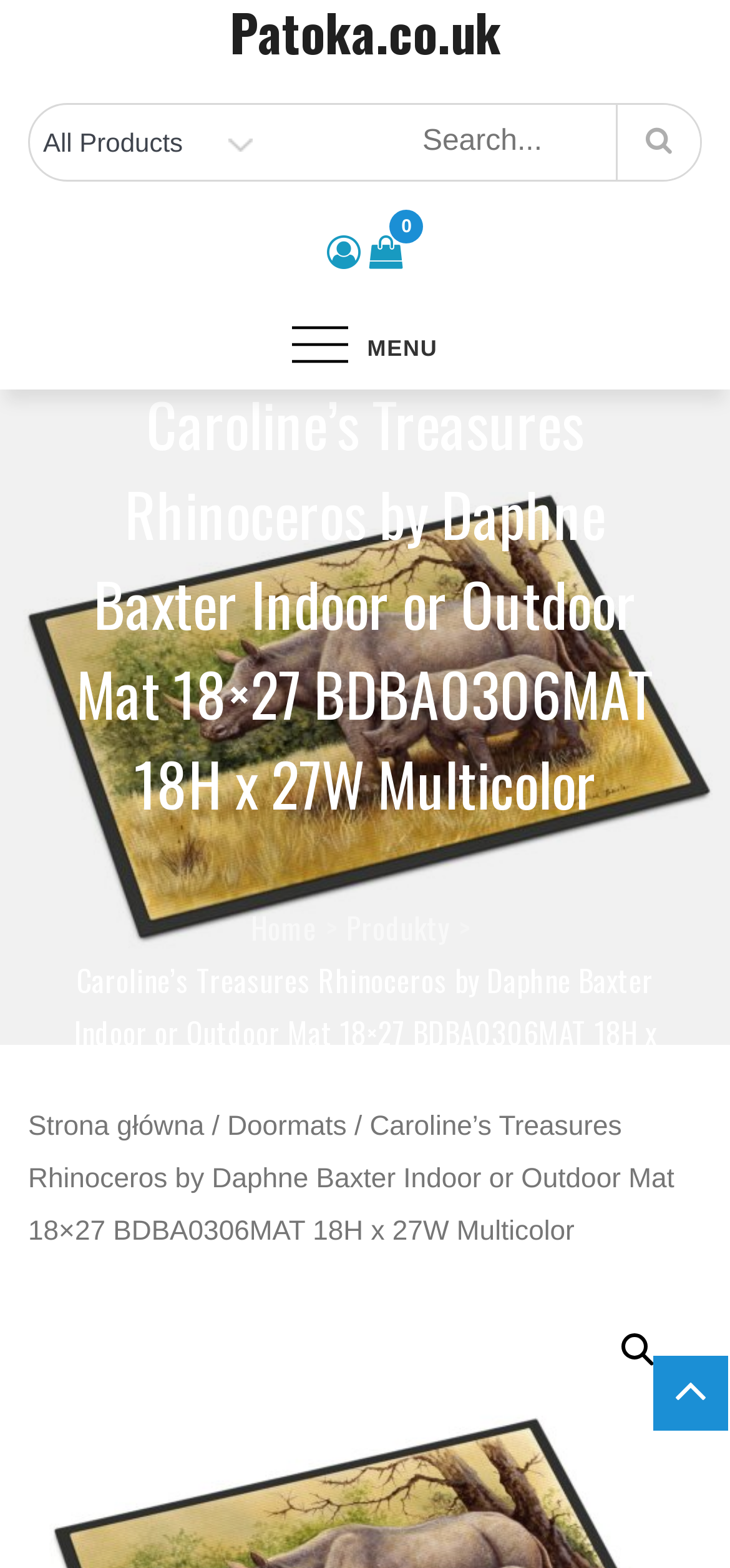Please specify the bounding box coordinates of the area that should be clicked to accomplish the following instruction: "Go to the home page". The coordinates should consist of four float numbers between 0 and 1, i.e., [left, top, right, bottom].

[0.344, 0.577, 0.433, 0.606]